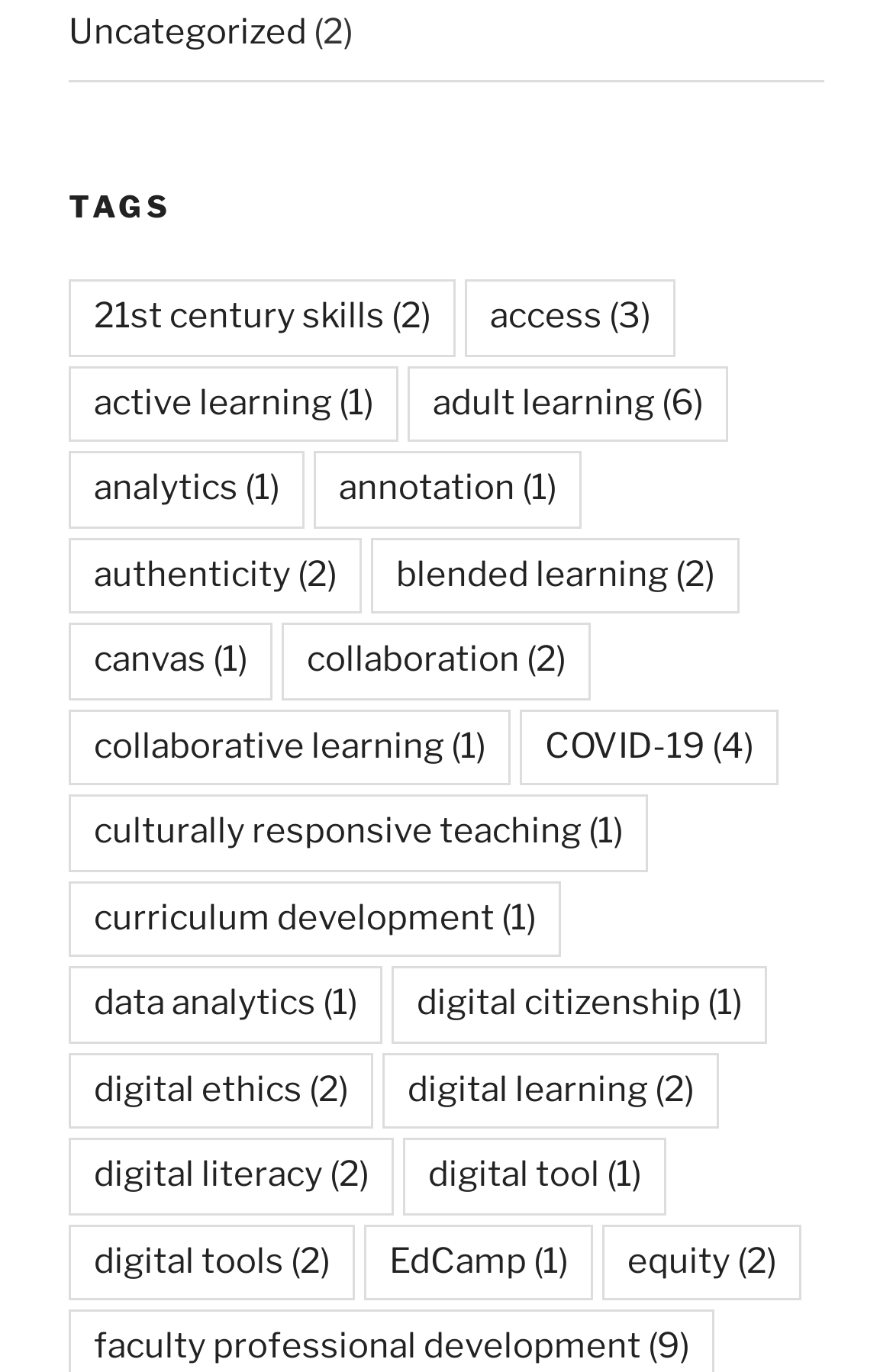Locate the bounding box coordinates of the region to be clicked to comply with the following instruction: "View the 'adult learning' category". The coordinates must be four float numbers between 0 and 1, in the form [left, top, right, bottom].

[0.456, 0.267, 0.815, 0.323]